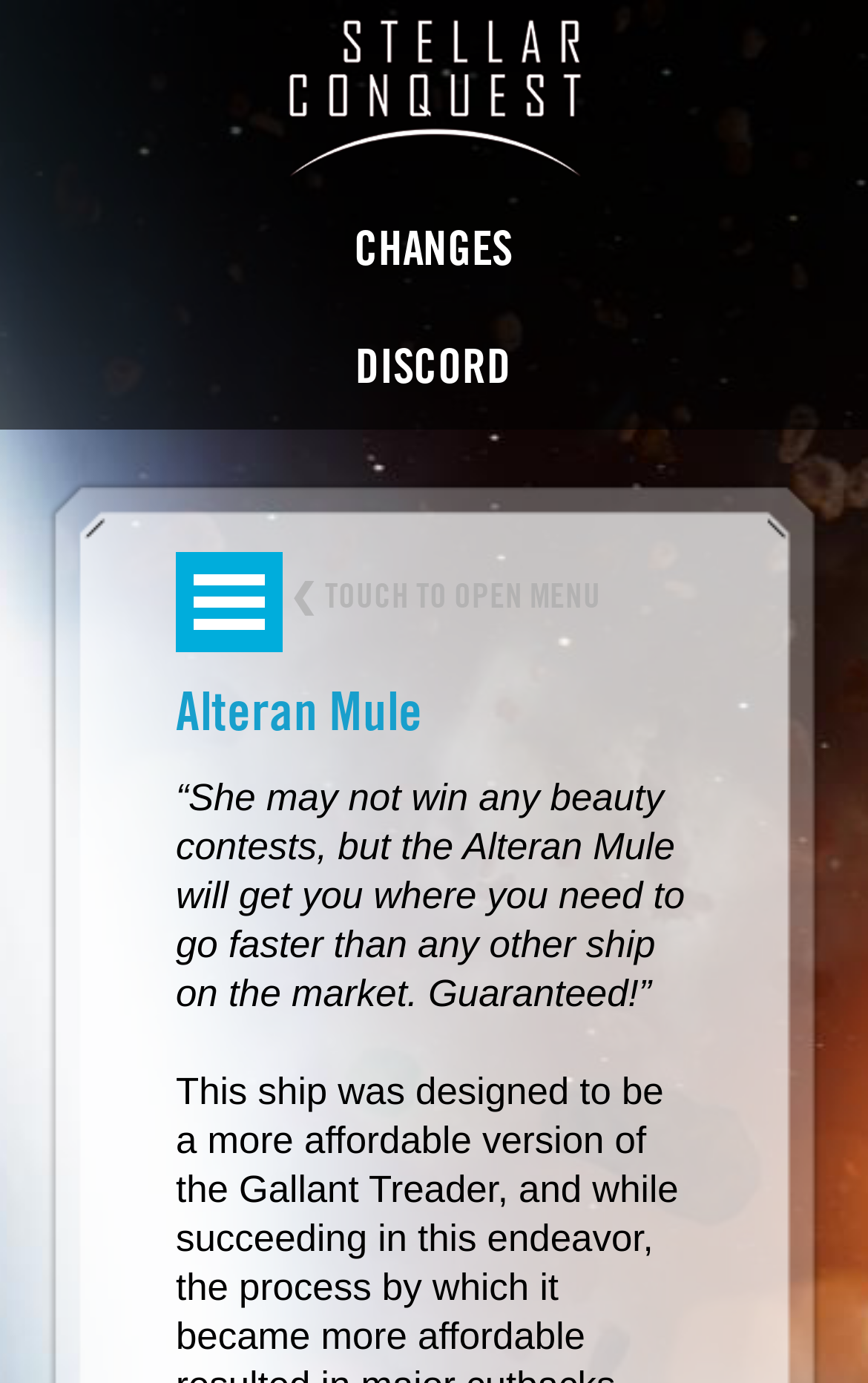Please identify the bounding box coordinates of the element's region that I should click in order to complete the following instruction: "Learn about the Alteran Mule". The bounding box coordinates consist of four float numbers between 0 and 1, i.e., [left, top, right, bottom].

[0.203, 0.495, 0.797, 0.544]